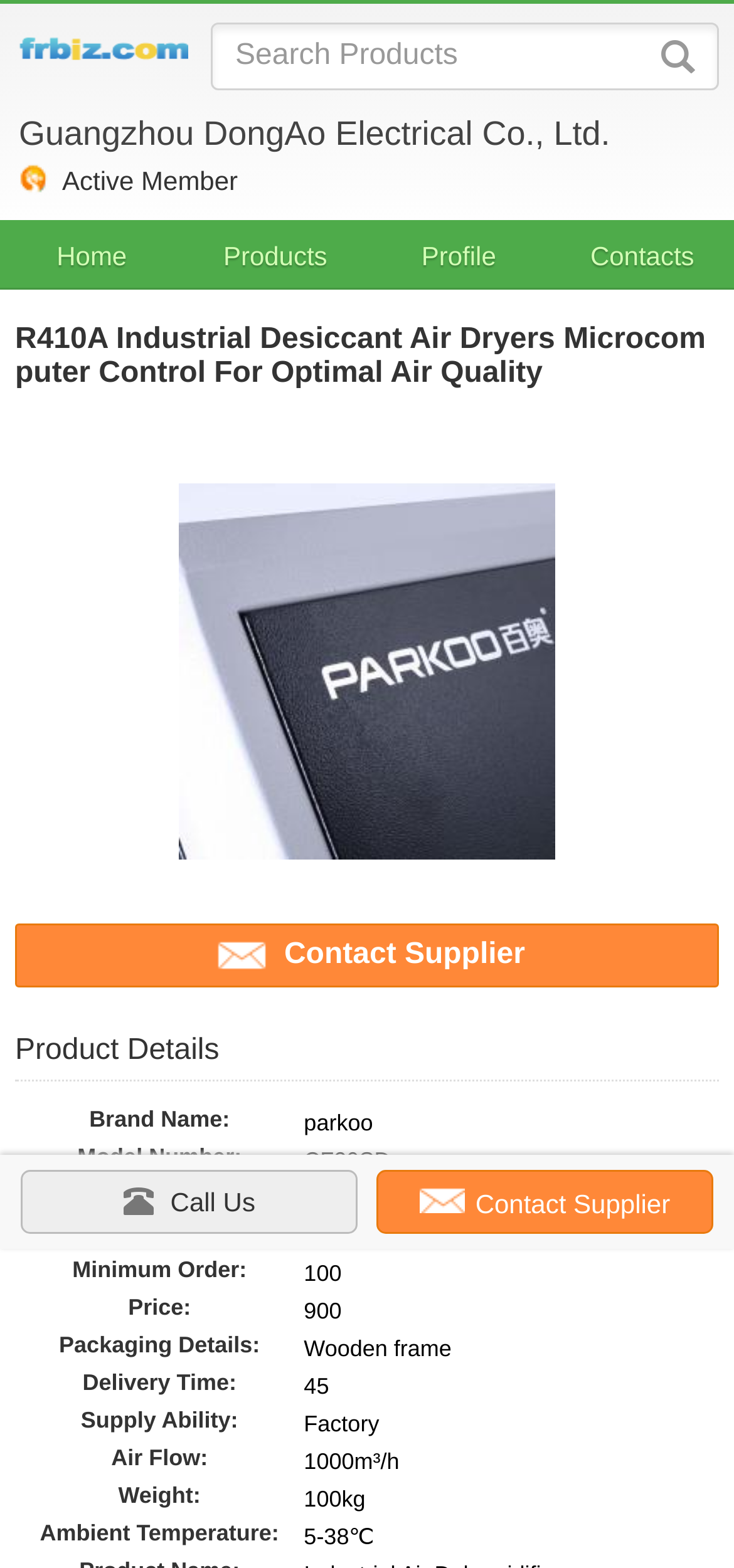Identify and provide the text content of the webpage's primary headline.

R410A Industrial Desiccant Air Dryers Microcomputer Control For Optimal Air Quality